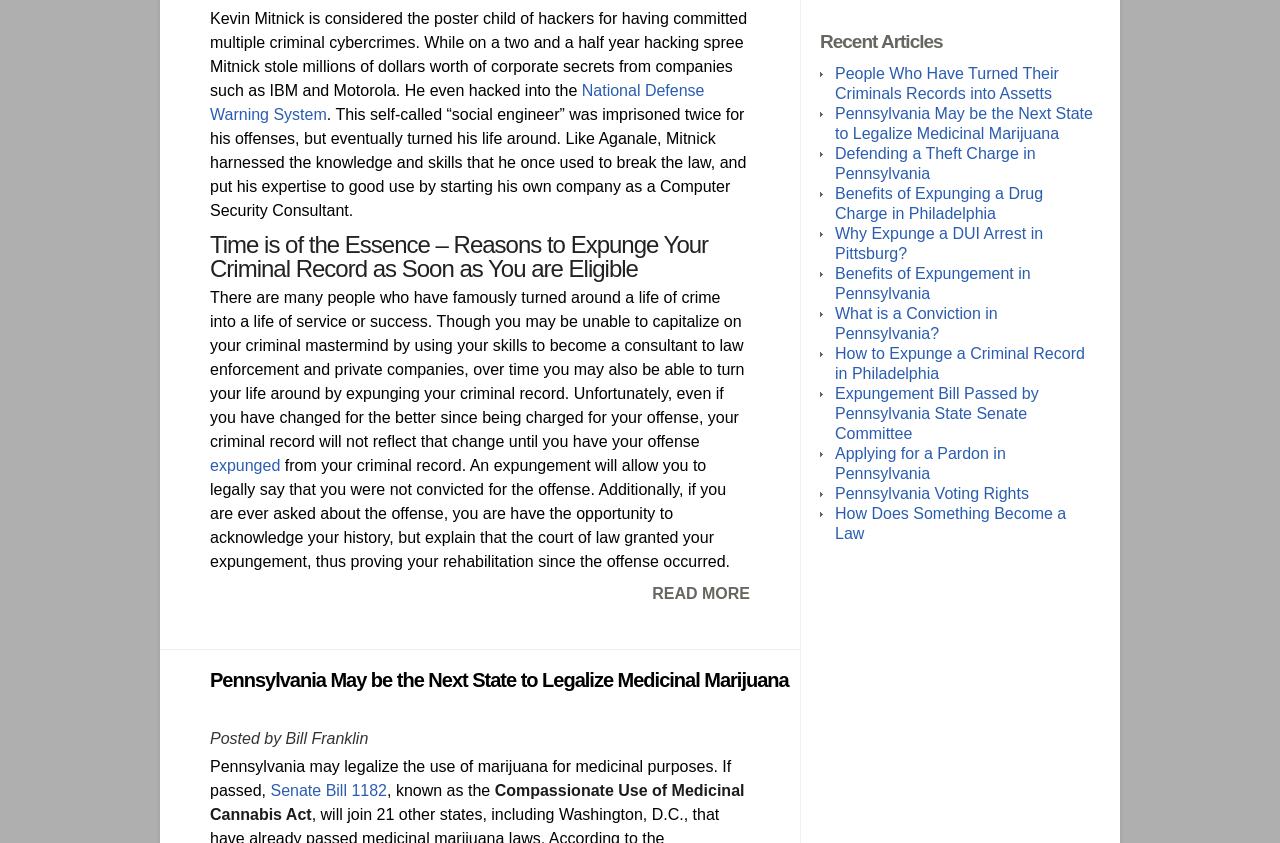Point out the bounding box coordinates of the section to click in order to follow this instruction: "Explore the benefits of expunging a drug charge in Philadelphia".

[0.652, 0.219, 0.815, 0.263]